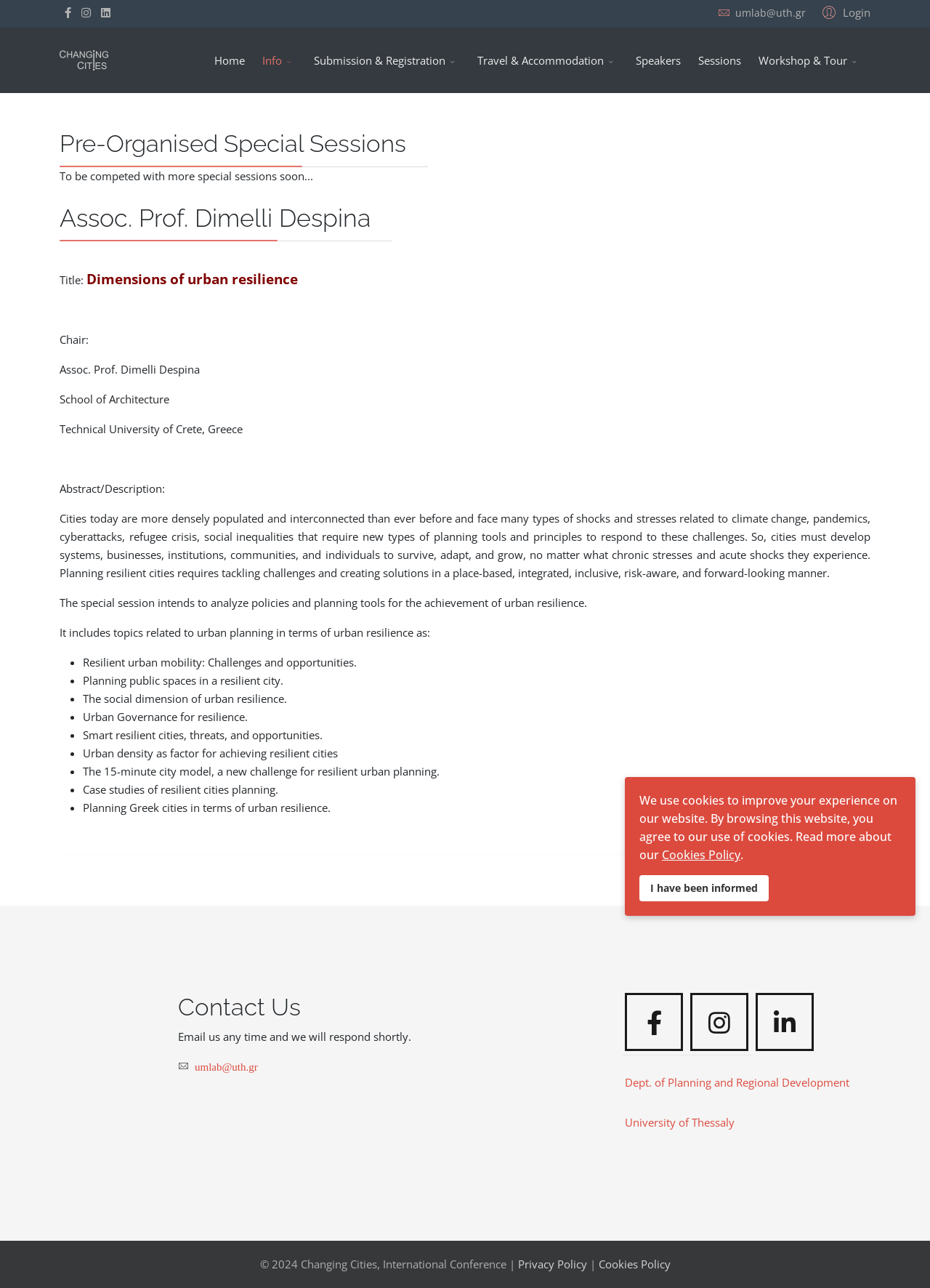Please locate the clickable area by providing the bounding box coordinates to follow this instruction: "Login to the website".

[0.88, 0.003, 0.936, 0.015]